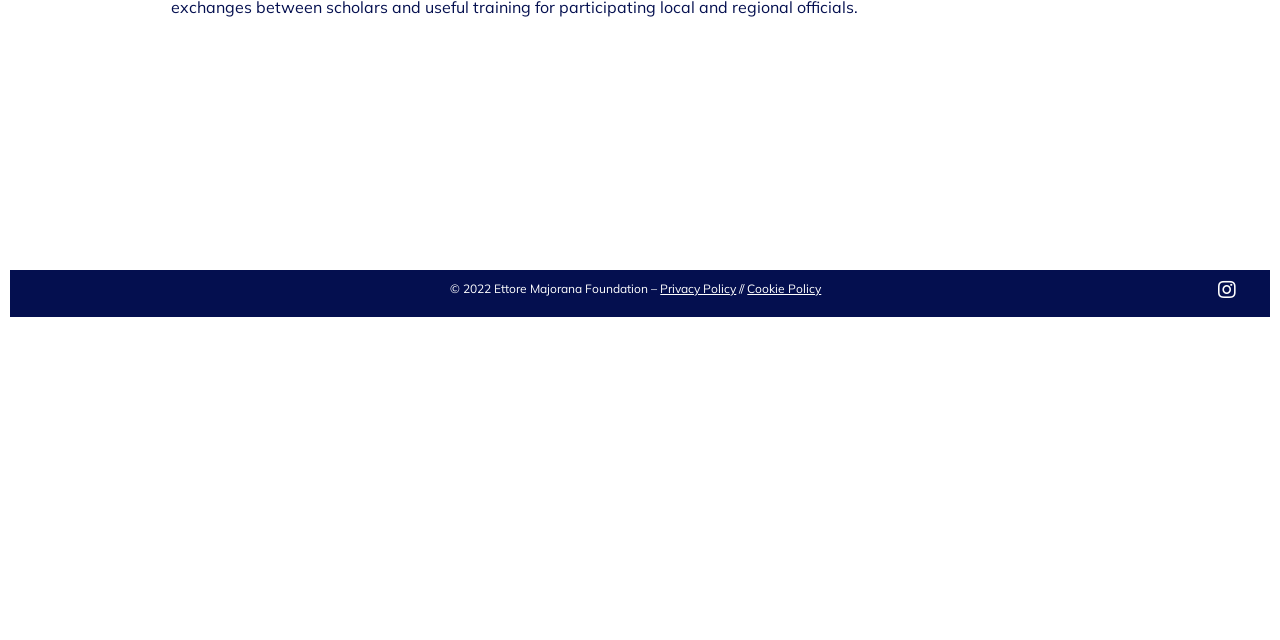From the element description: "Cookie Policy", extract the bounding box coordinates of the UI element. The coordinates should be expressed as four float numbers between 0 and 1, in the order [left, top, right, bottom].

[0.584, 0.439, 0.642, 0.462]